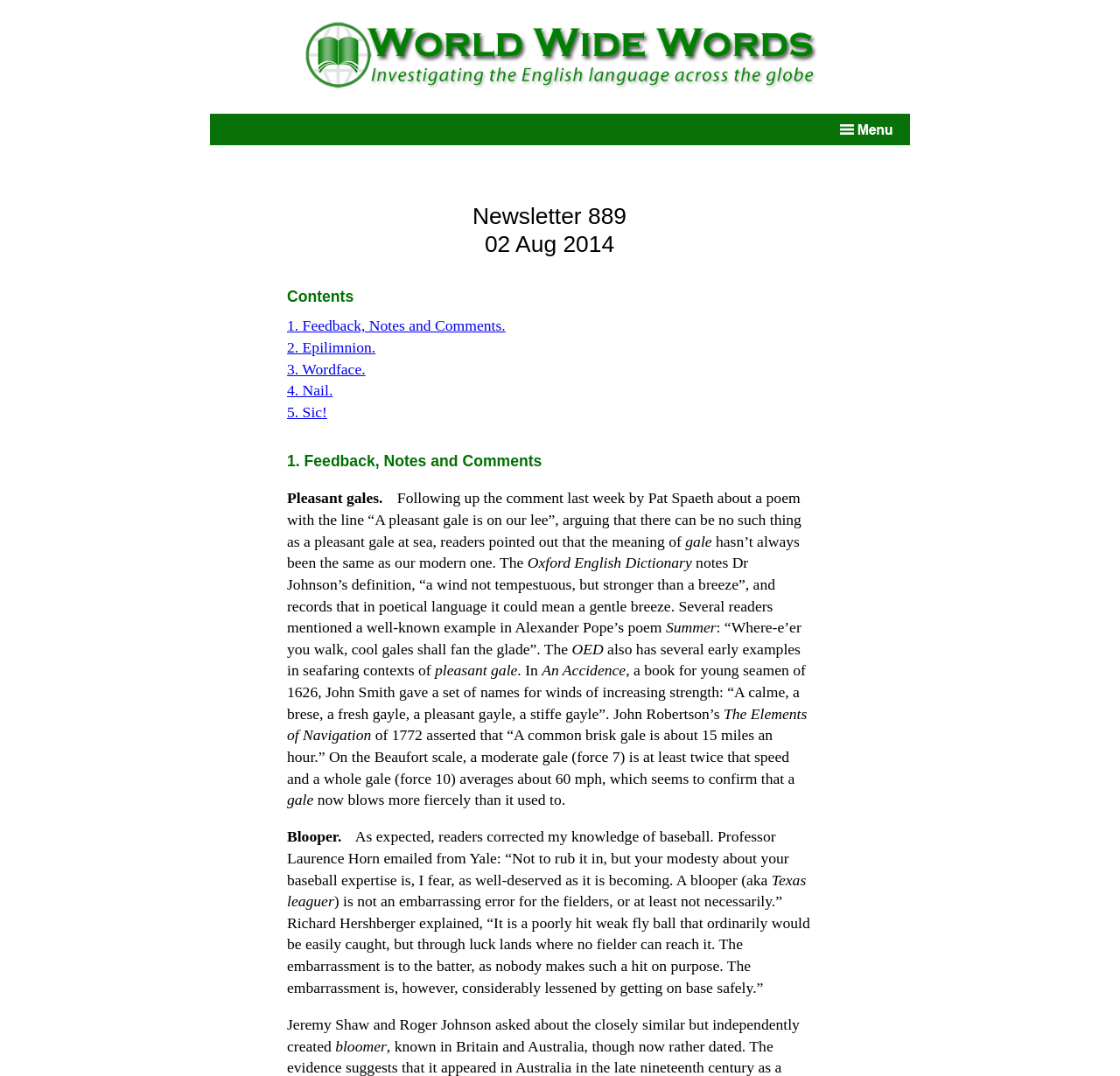Elaborate on the different components and information displayed on the webpage.

The webpage is a newsletter issue from World Wide Words, dated August 2, 2014. At the top, there is a site logo and name, accompanied by a view menu icon on the right. Below this, there is a heading that reads "Newsletter 889 02 Aug 2014" followed by a "Contents" heading. 

Under the "Contents" heading, there are five links listed, each with a number and a title, such as "1. Feedback, Notes and Comments" and "2. Epilimnion". 

The main content of the newsletter is divided into sections, each with its own heading. The first section is "1. Feedback, Notes and Comments", which discusses the meaning of "pleasant gale" and its usage in poetry and seafaring contexts. This section contains several paragraphs of text, with references to the Oxford English Dictionary and quotes from poems and books. 

Below this section, there is another section titled "Blooper", which discusses the term "blooper" in baseball and its meaning. This section also contains several paragraphs of text, with explanations and quotes from readers. 

Throughout the webpage, there are no images aside from the site logo and the view menu icon at the top. The layout is primarily text-based, with headings and links guiding the reader through the content.